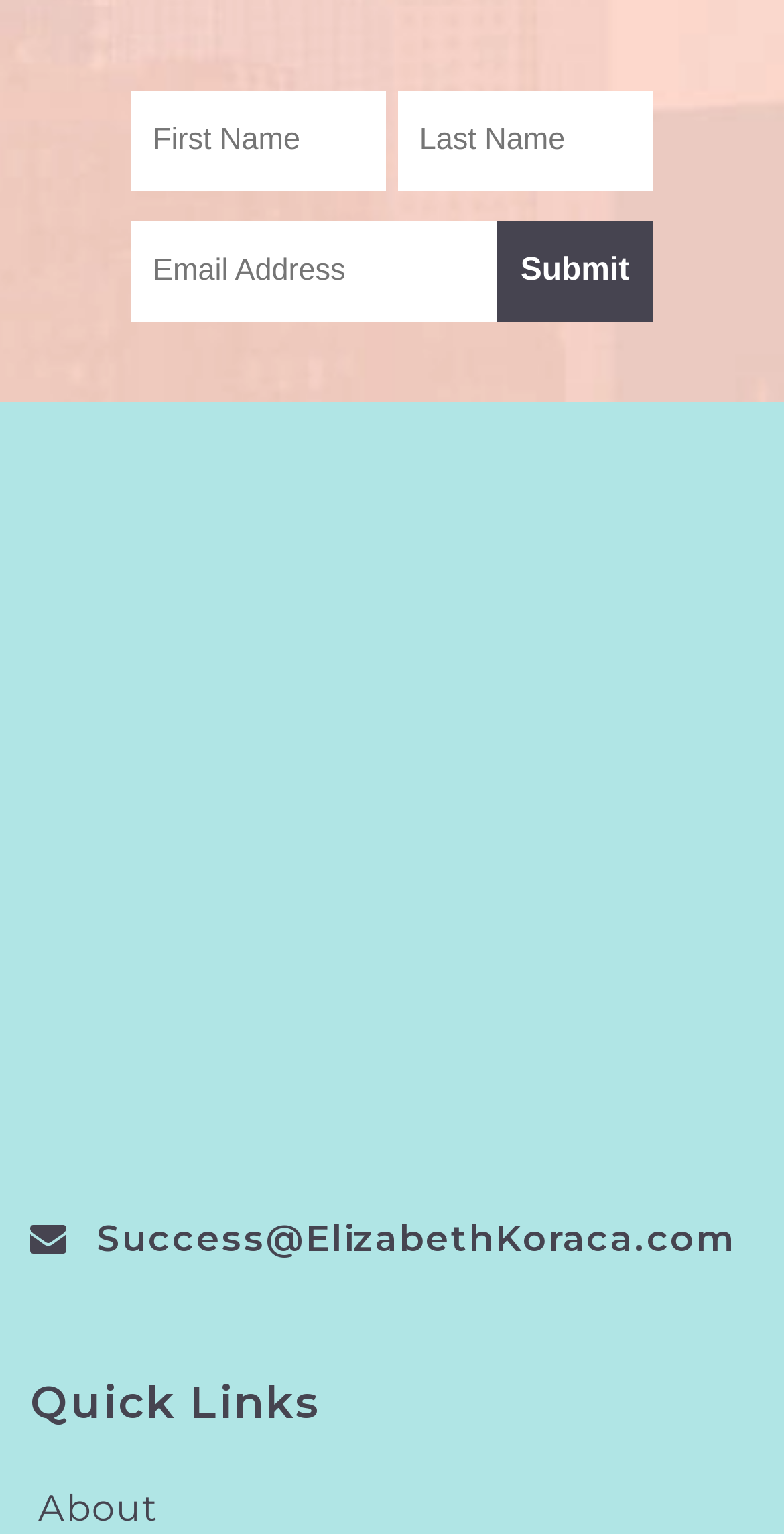How many links are there in the 'Quick Links' section?
Analyze the image and provide a thorough answer to the question.

I analyzed the 'Quick Links' section and found that it contains two links: 'About' and another one that is not explicitly labeled.